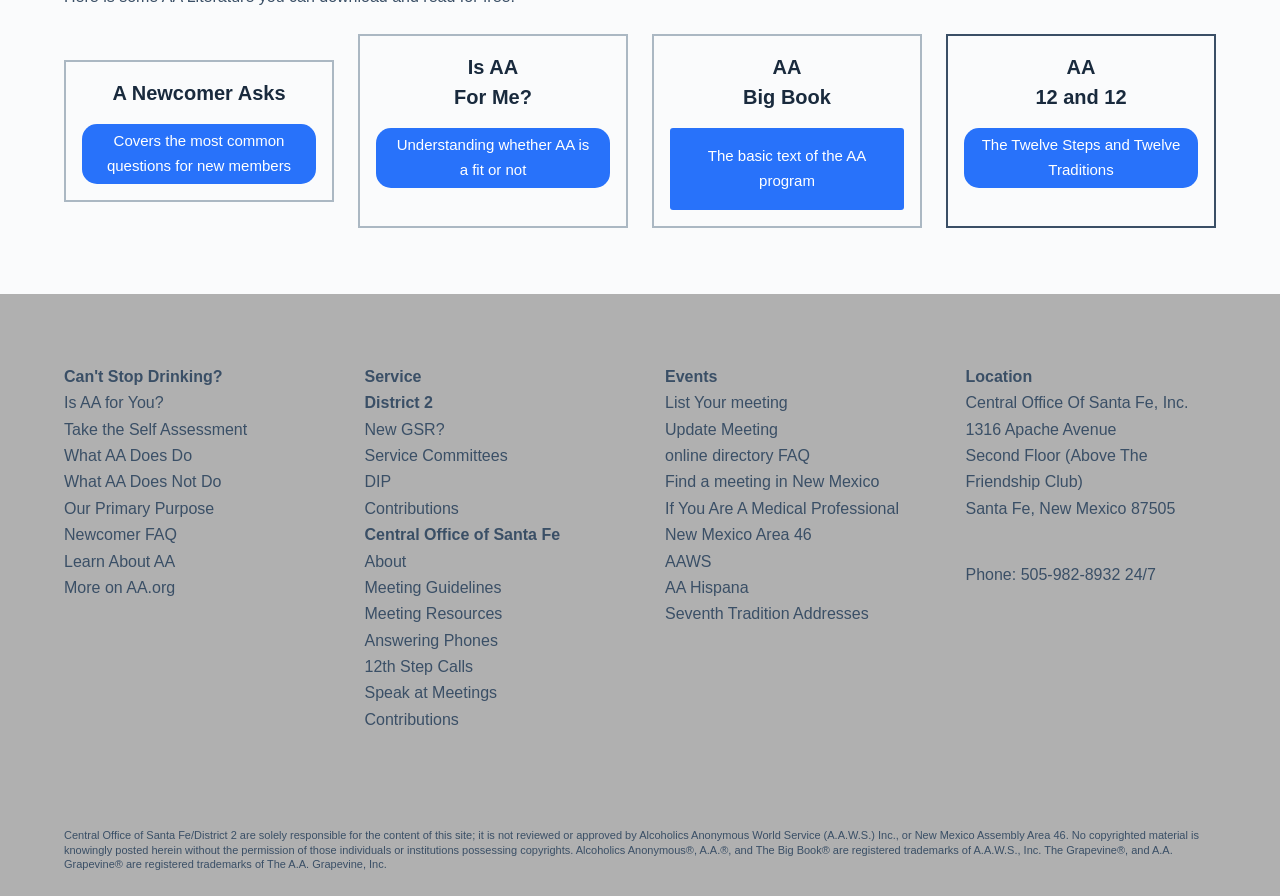Please respond in a single word or phrase: 
What is the purpose of AA?

To help people with drinking problems